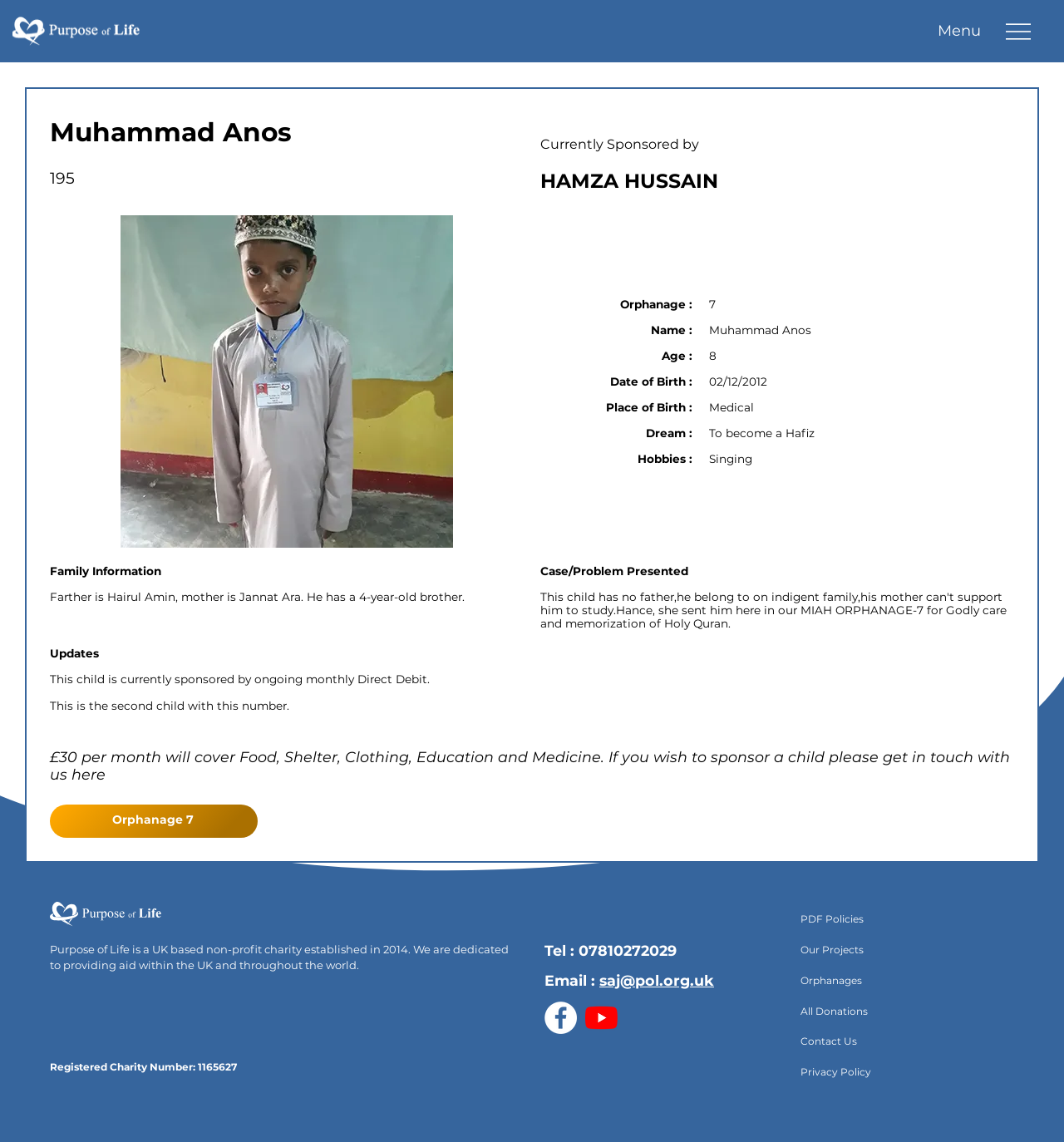Determine the bounding box coordinates of the area to click in order to meet this instruction: "Contact us".

[0.744, 0.899, 0.953, 0.926]